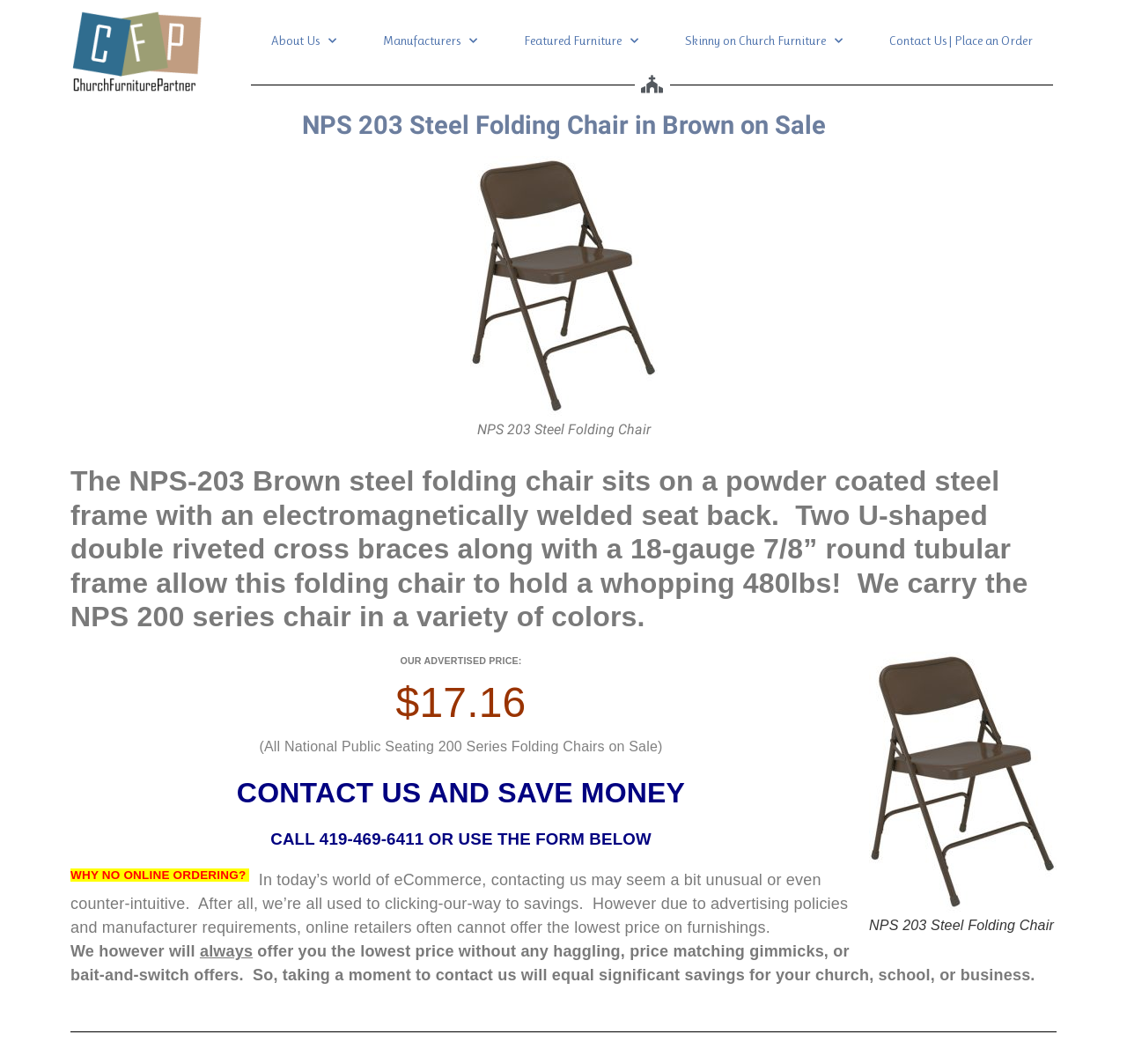Answer the question below using just one word or a short phrase: 
What is the price of the NPS 203 Steel Folding Chair?

$17.16